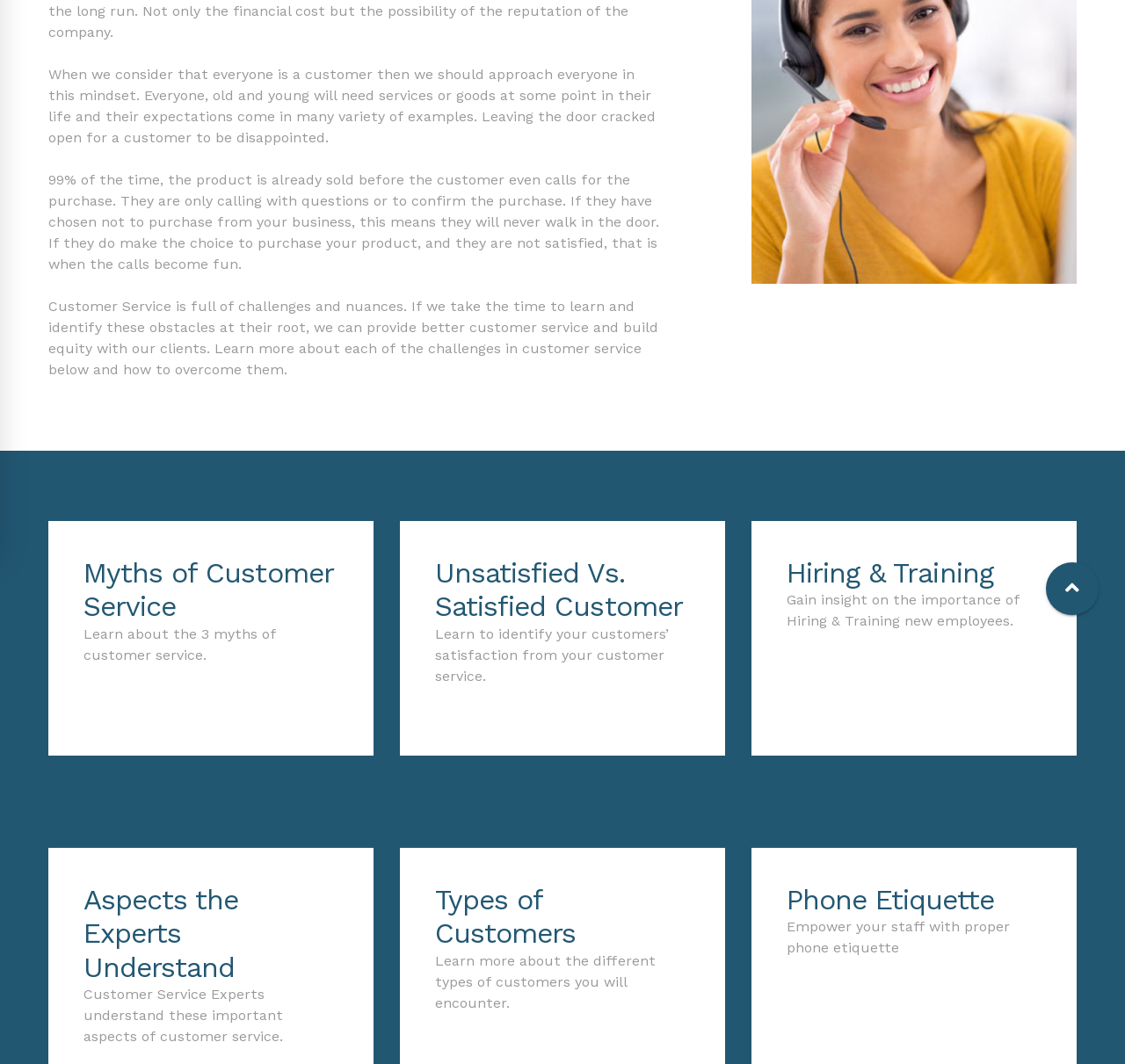Provide the bounding box coordinates of the HTML element this sentence describes: "Learn More".

[0.43, 0.718, 0.57, 0.764]